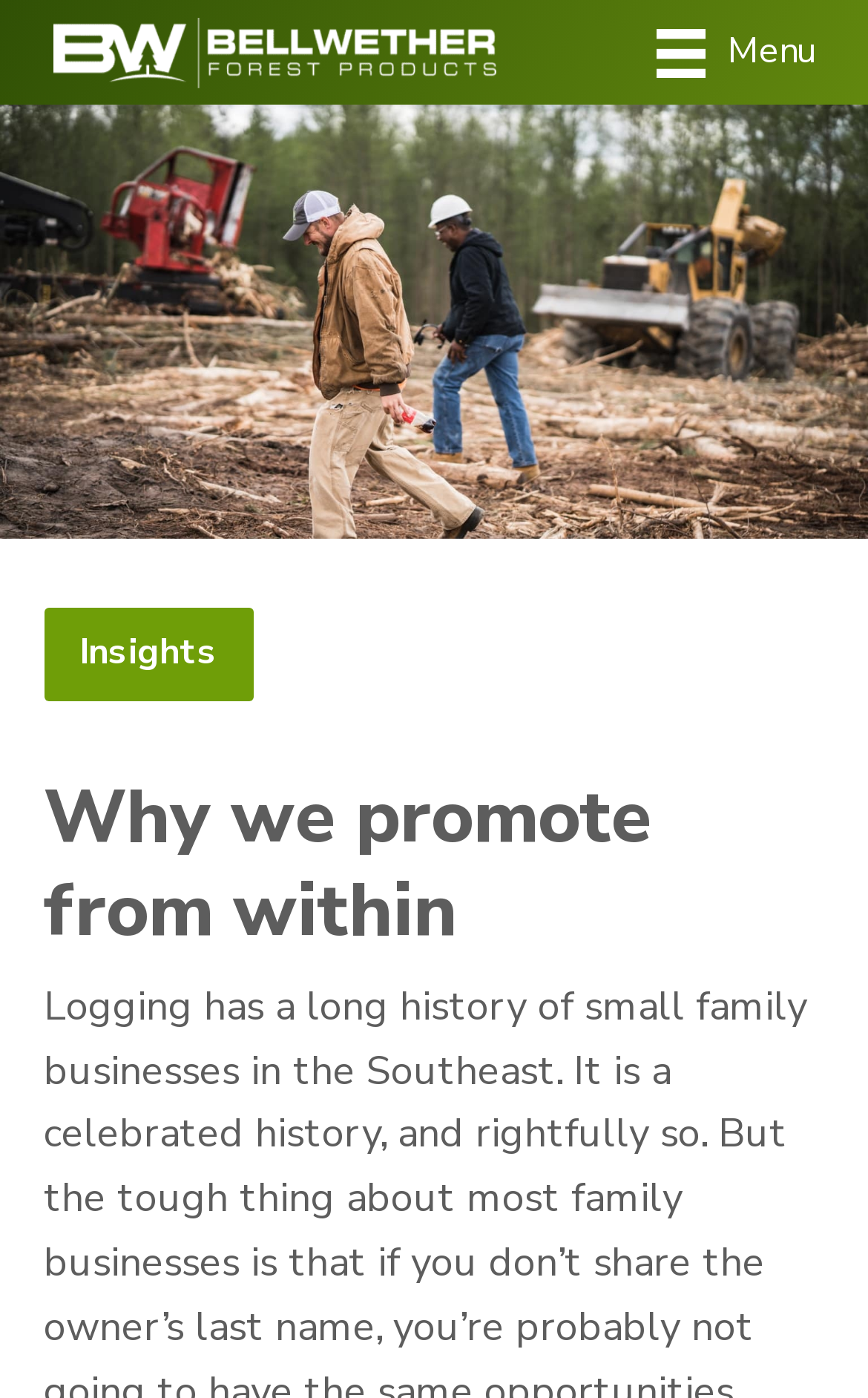Based on the image, provide a detailed response to the question:
What is the image below the menu toggle?

I found the image by looking at the image element with the text 'Make yourself replaceable' which is located below the menu toggle element.